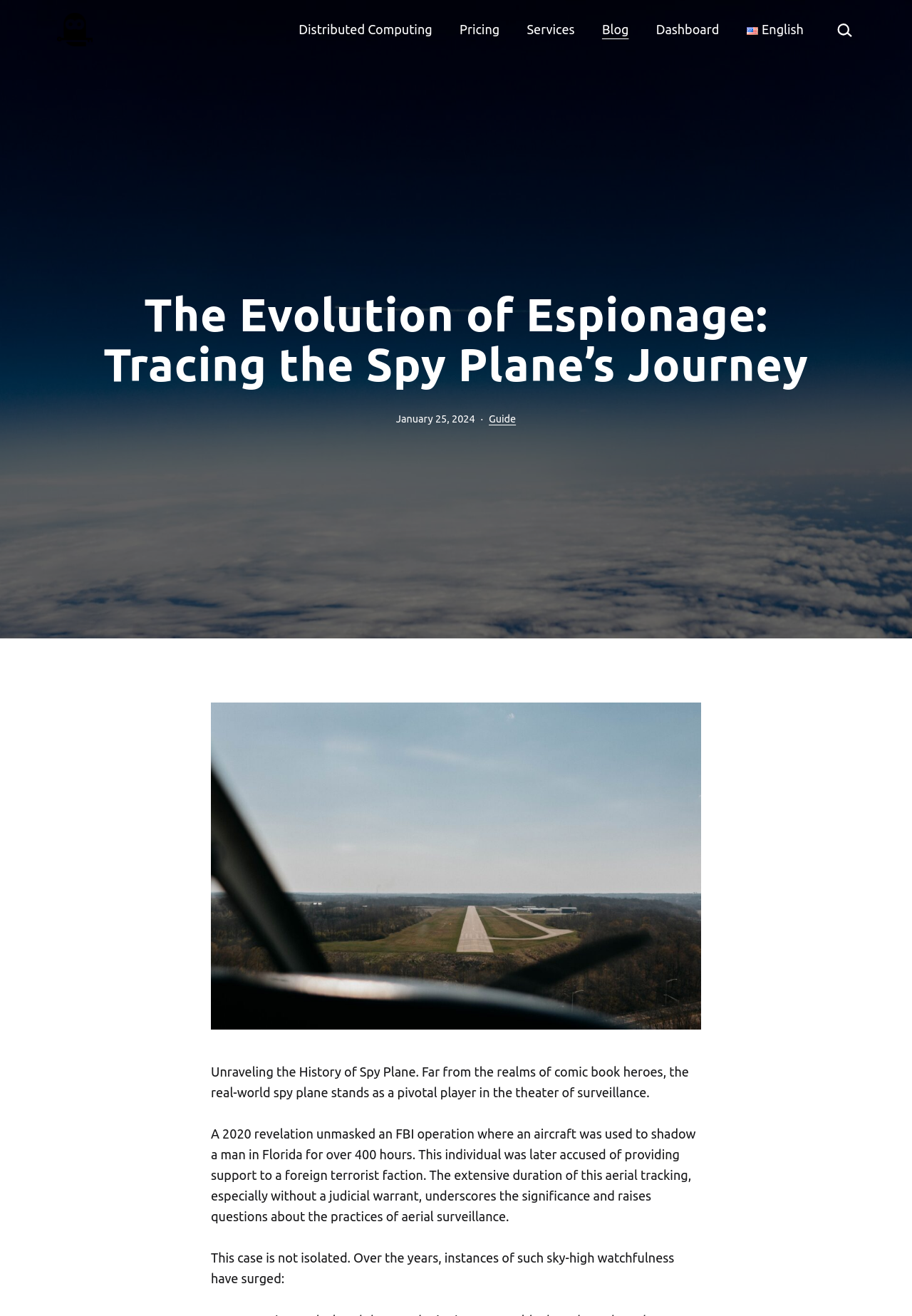Can you determine the main header of this webpage?

The Evolution of Espionage: Tracing the Spy Plane’s Journey